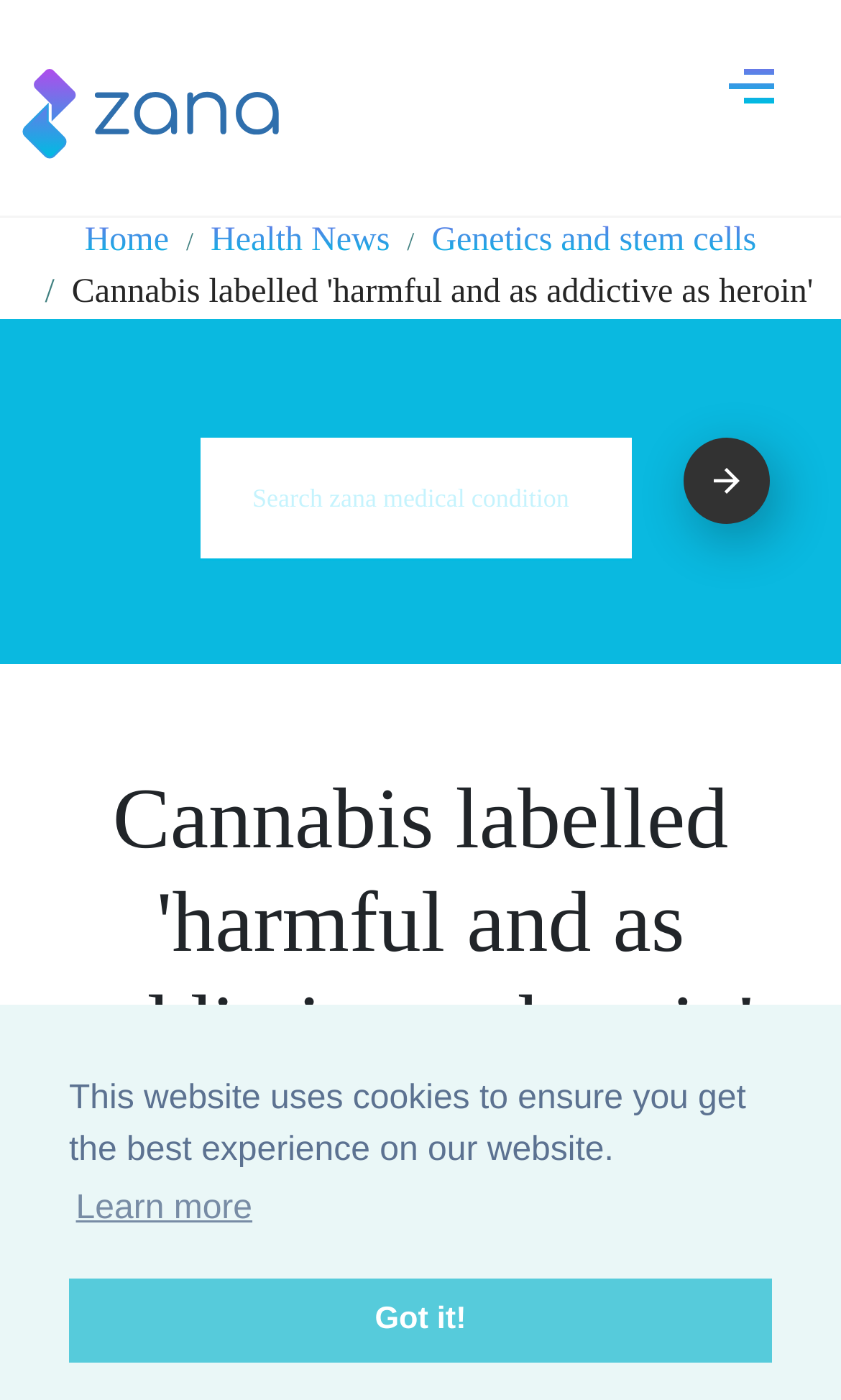Identify and extract the heading text of the webpage.

Cannabis labelled 'harmful and as addictive as heroin'